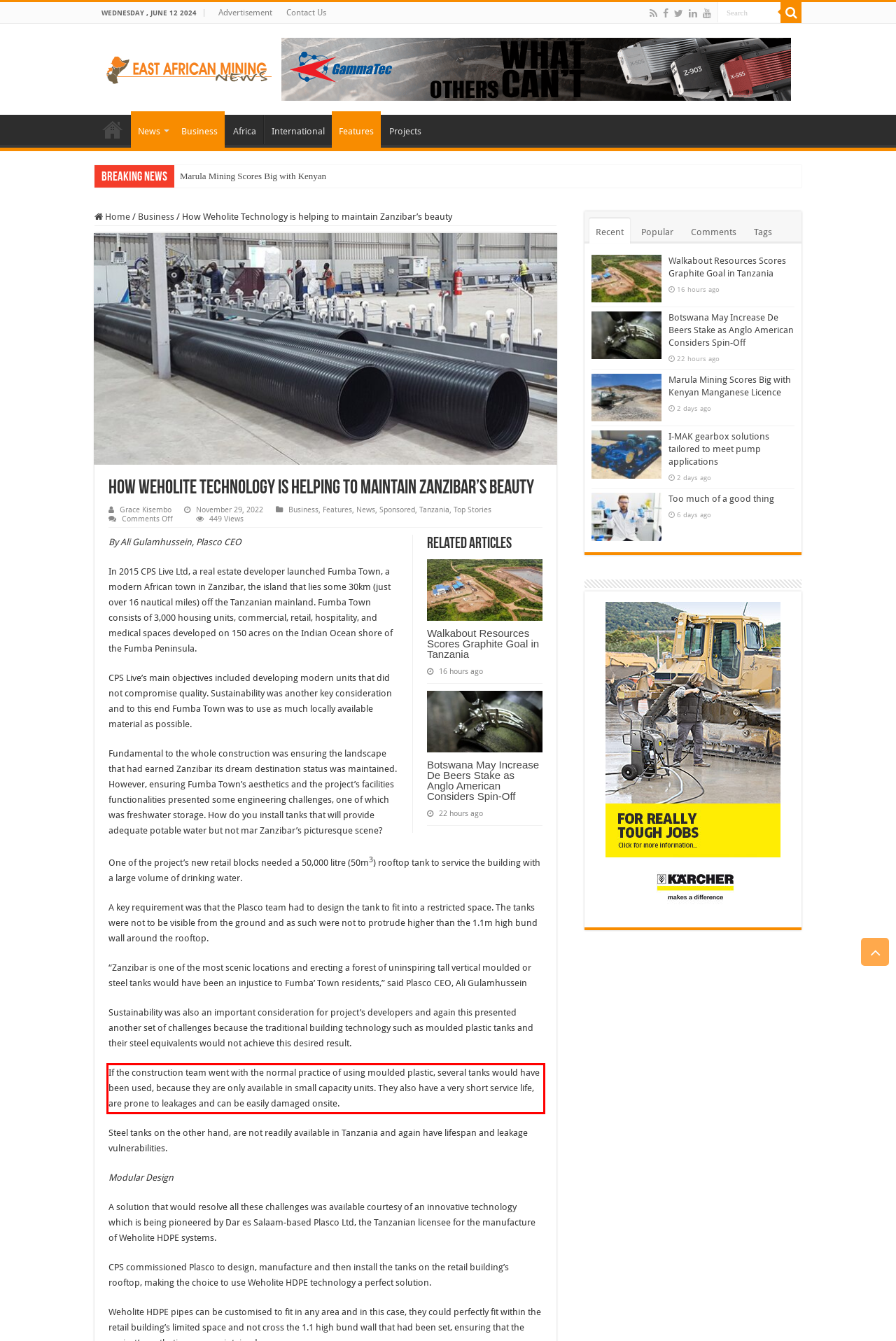Look at the provided screenshot of the webpage and perform OCR on the text within the red bounding box.

If the construction team went with the normal practice of using moulded plastic, several tanks would have been used, because they are only available in small capacity units. They also have a very short service life, are prone to leakages and can be easily damaged onsite.